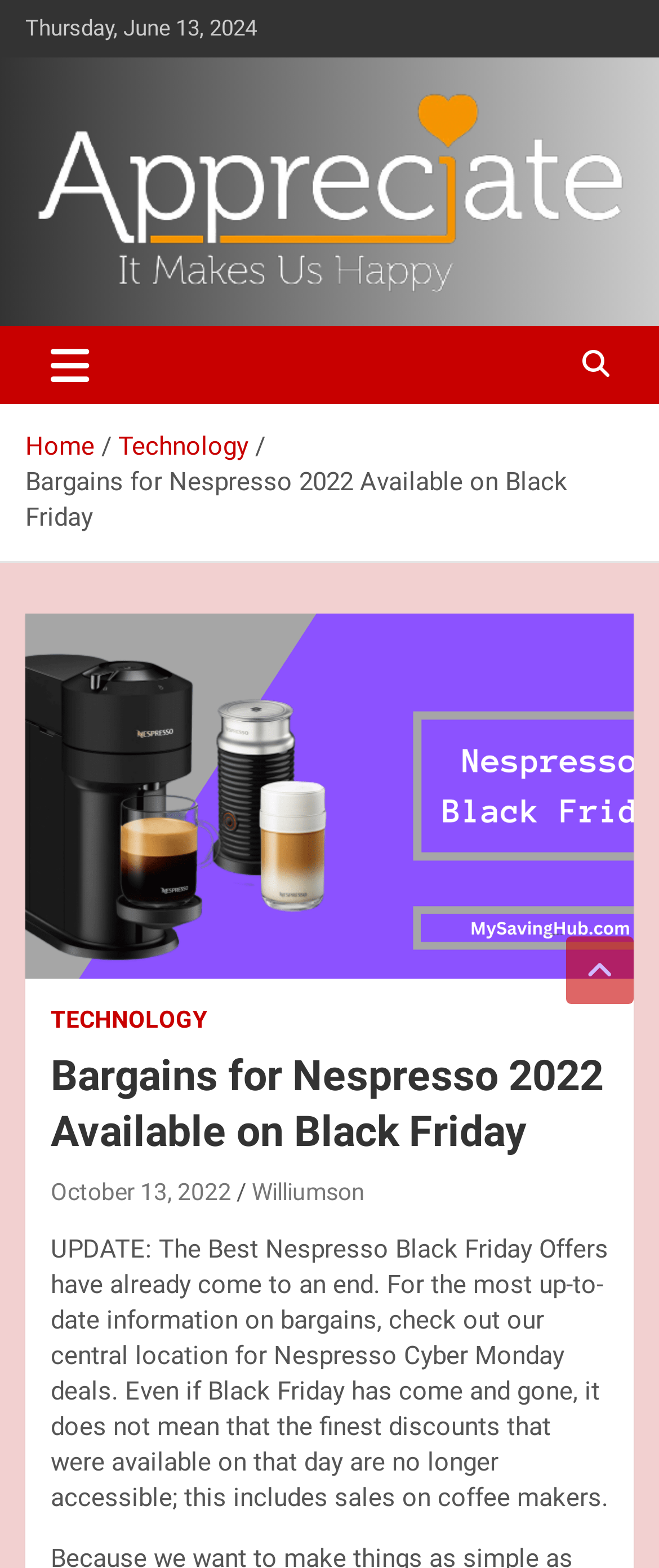Answer the question briefly using a single word or phrase: 
What is the purpose of the button at the top right corner?

Toggle navigation